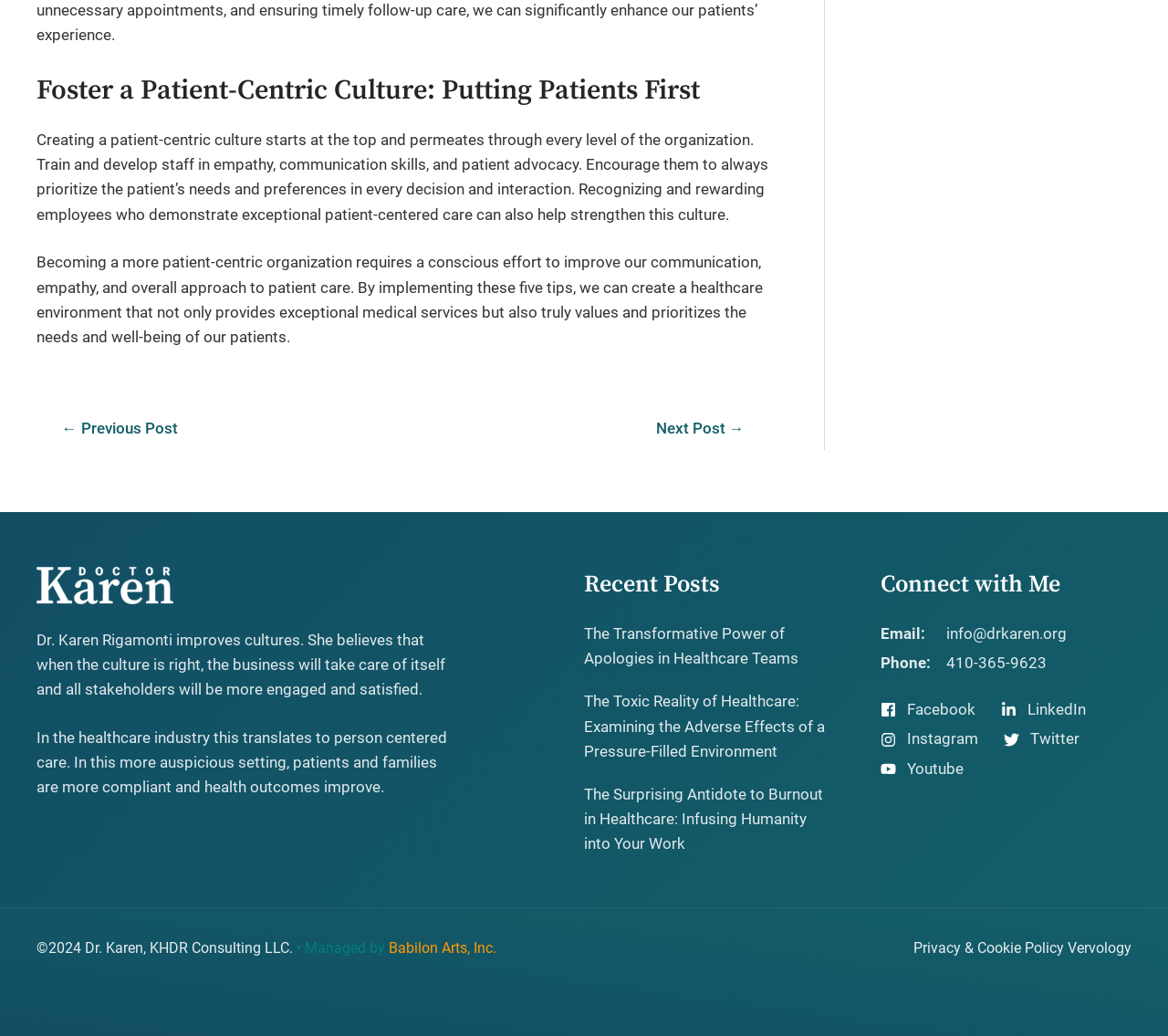Based on the element description: "LinkedIn", identify the bounding box coordinates for this UI element. The coordinates must be four float numbers between 0 and 1, listed as [left, top, right, bottom].

[0.857, 0.673, 0.948, 0.697]